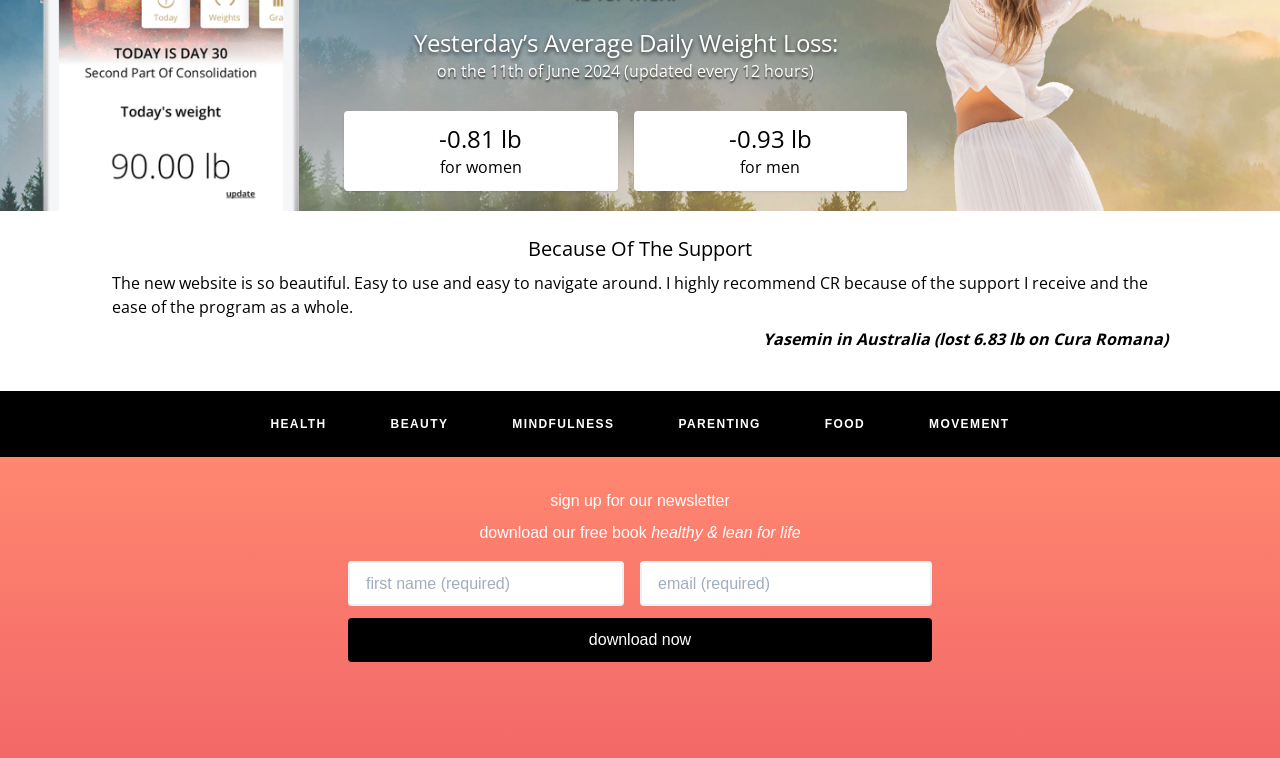Please find the bounding box coordinates of the element that needs to be clicked to perform the following instruction: "sign up for the newsletter". The bounding box coordinates should be four float numbers between 0 and 1, represented as [left, top, right, bottom].

[0.056, 0.645, 0.944, 0.677]